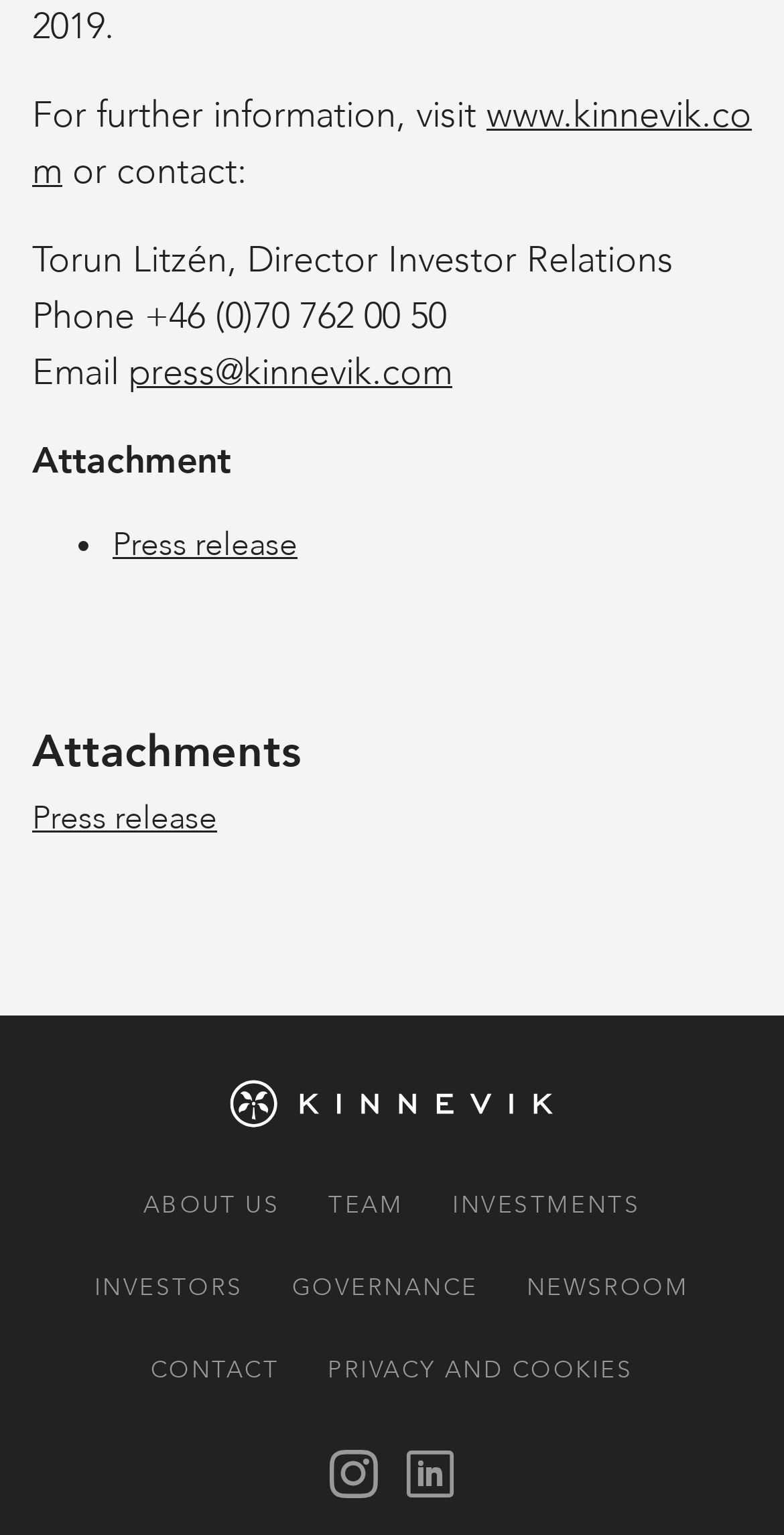What is the name of the company?
Based on the image, give a concise answer in the form of a single word or short phrase.

Kinnevik